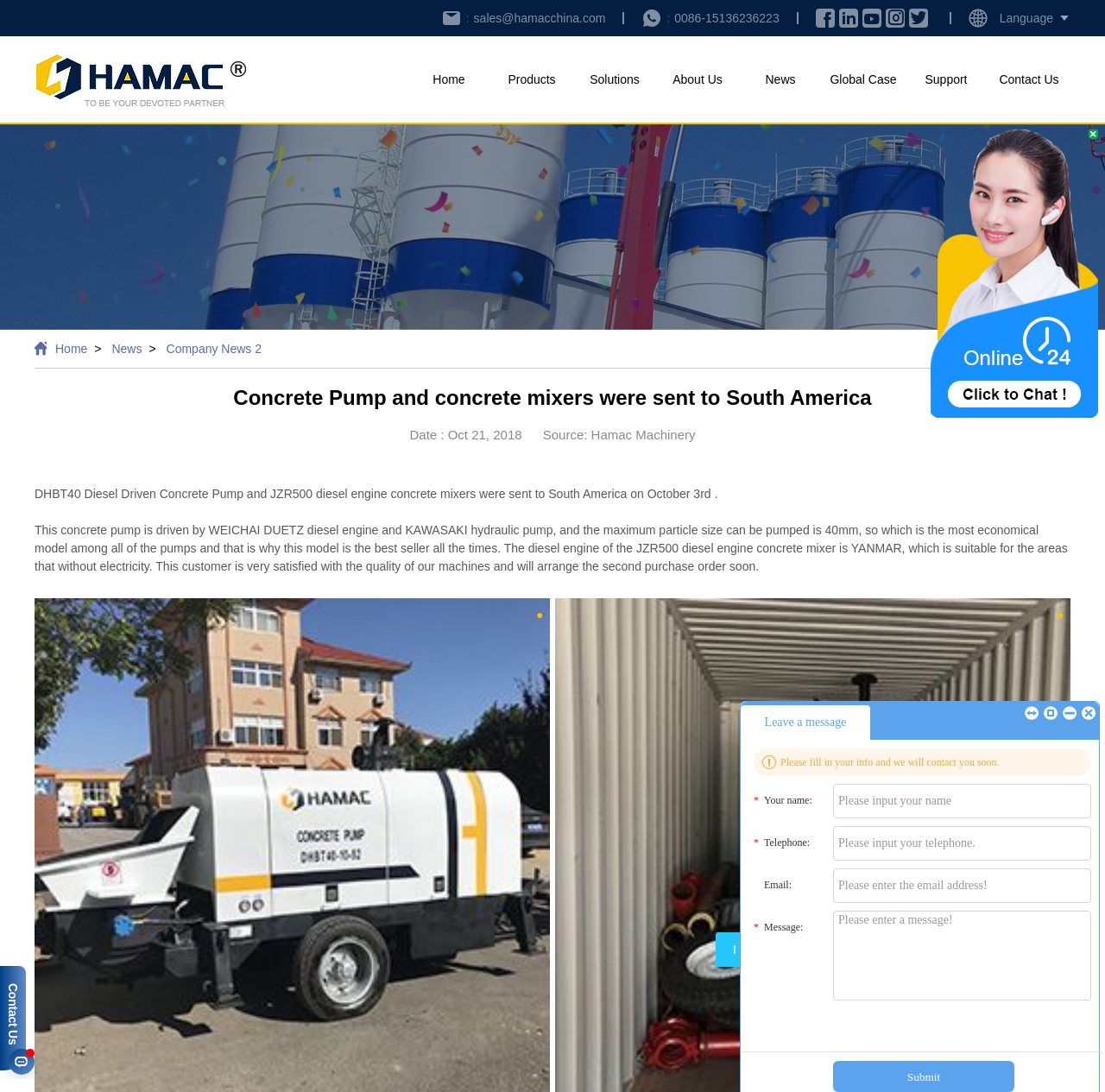Please provide the bounding box coordinates for the element that needs to be clicked to perform the following instruction: "Check the product information". The coordinates should be given as four float numbers between 0 and 1, i.e., [left, top, right, bottom].

[0.031, 0.049, 0.223, 0.097]